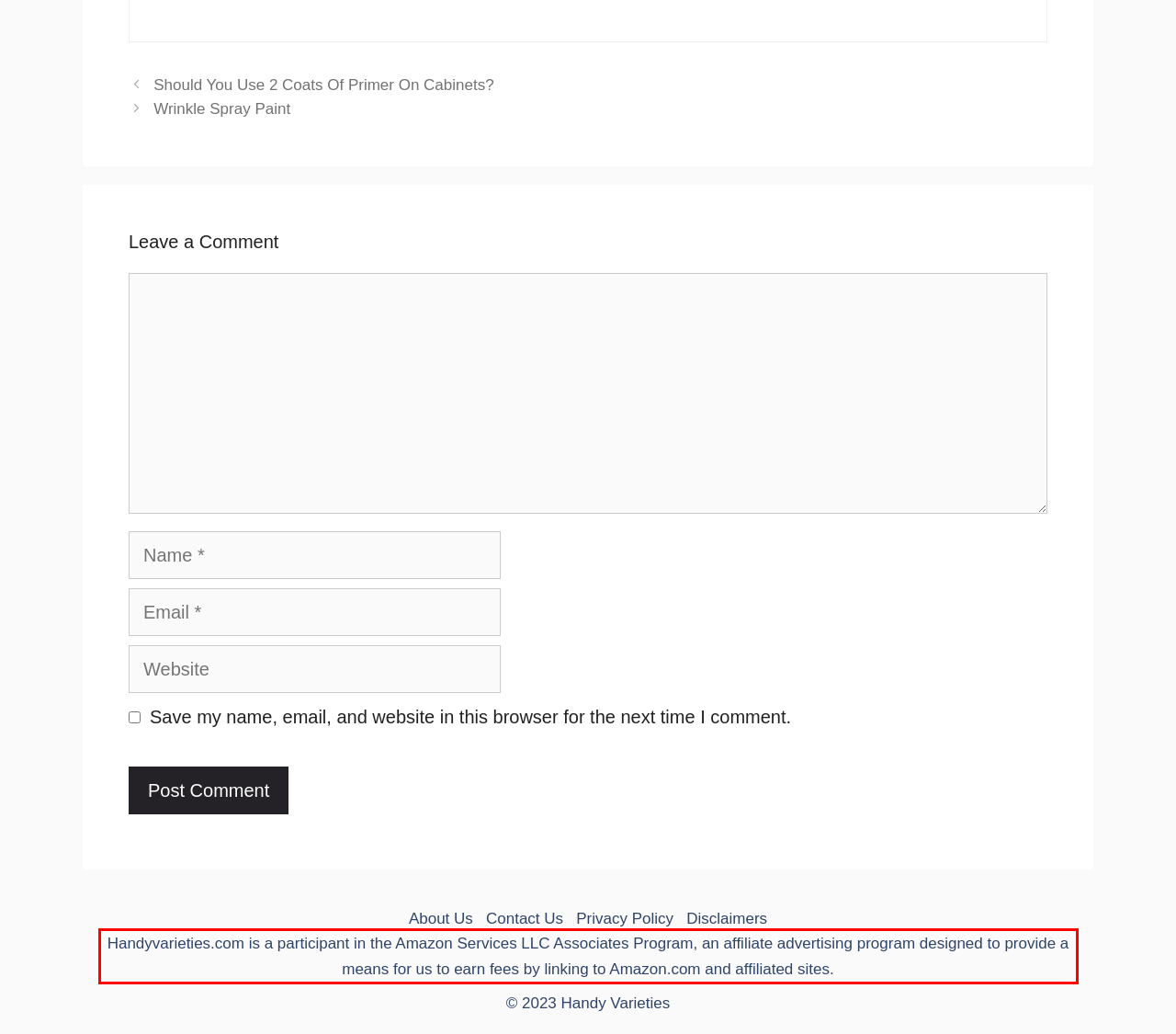You are given a screenshot showing a webpage with a red bounding box. Perform OCR to capture the text within the red bounding box.

Handyvarieties.com is a participant in the Amazon Services LLC Associates Program, an affiliate advertising program designed to provide a means for us to earn fees by linking to Amazon.com and affiliated sites.